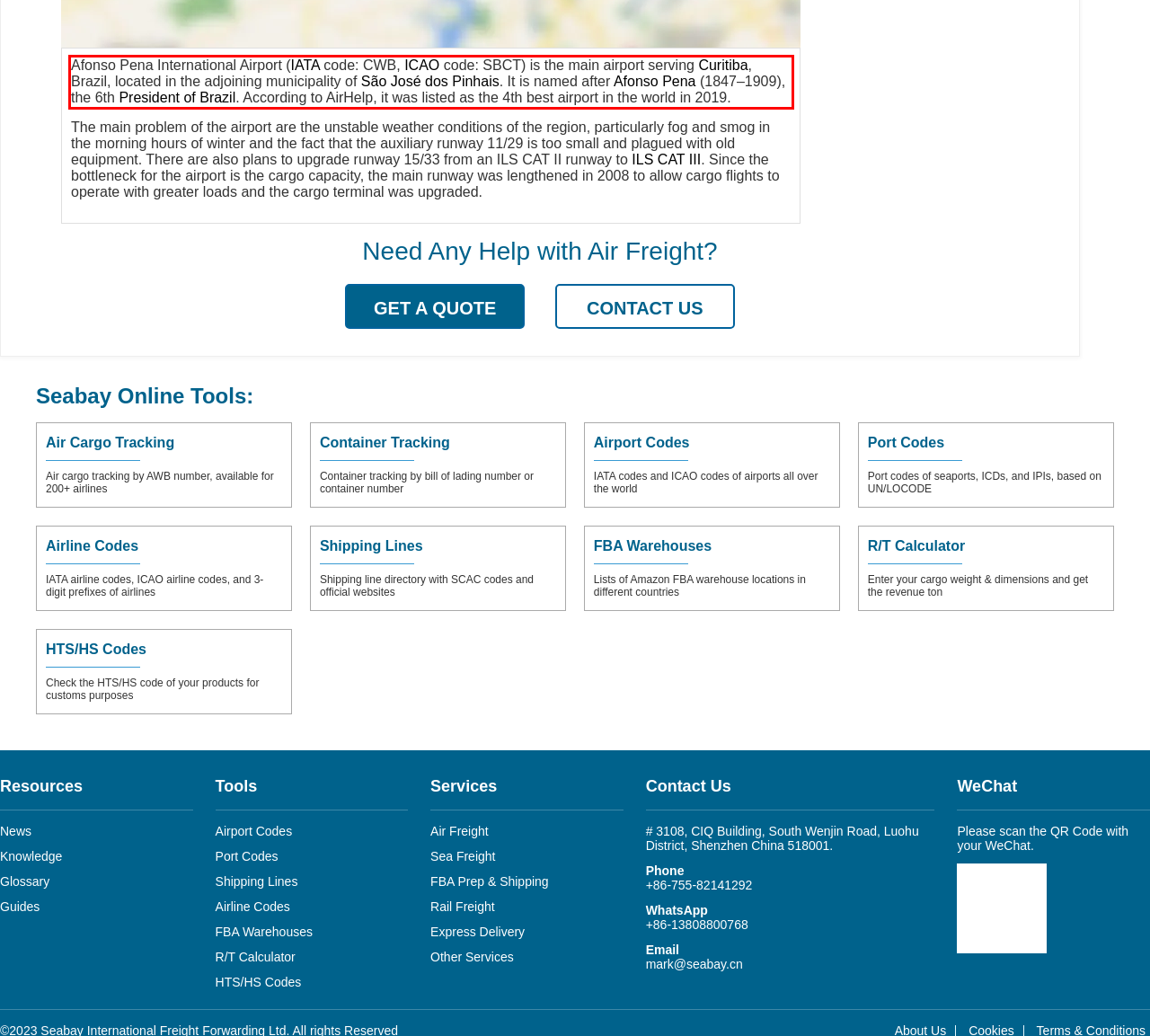You are presented with a screenshot containing a red rectangle. Extract the text found inside this red bounding box.

Afonso Pena International Airport (IATA code: CWB, ICAO code: SBCT) is the main airport serving Curitiba, Brazil, located in the adjoining municipality of São José dos Pinhais. It is named after Afonso Pena (1847–1909), the 6th President of Brazil. According to AirHelp, it was listed as the 4th best airport in the world in 2019.